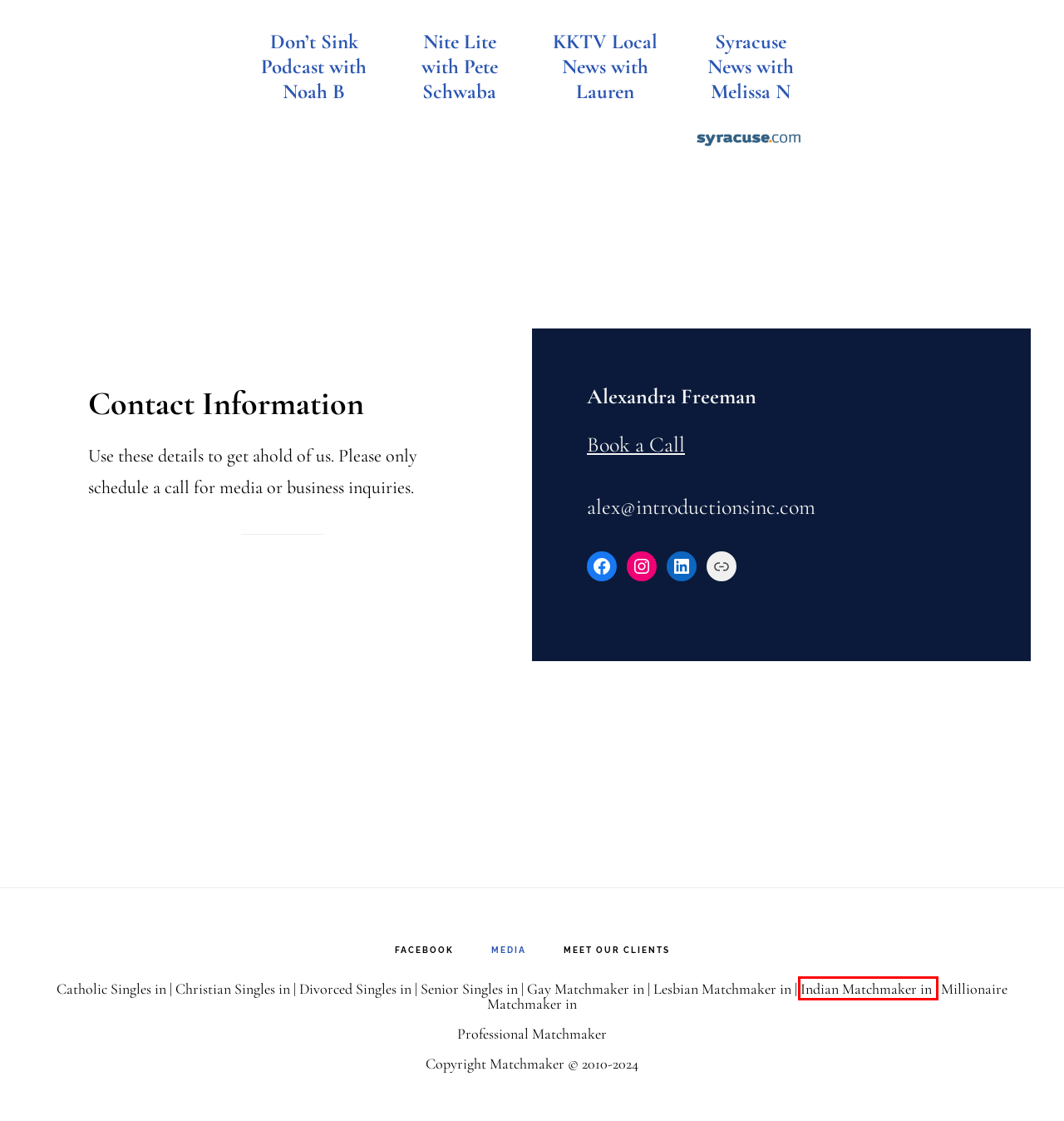You have been given a screenshot of a webpage, where a red bounding box surrounds a UI element. Identify the best matching webpage description for the page that loads after the element in the bounding box is clicked. Options include:
A. Matchmaker - Dating After Divorce
B. Matchmaker - Meet Our Clients
C. Matchmaker - Catholic Matchmaking
D. About - Matchmaker Alexandra
E. Matchmaker - Christian Singles
F. Calendly - Alexandra Freeman
G. Matchmaker - Lesbian Dating
H. Matchmaker - Indian Matchmaker

H